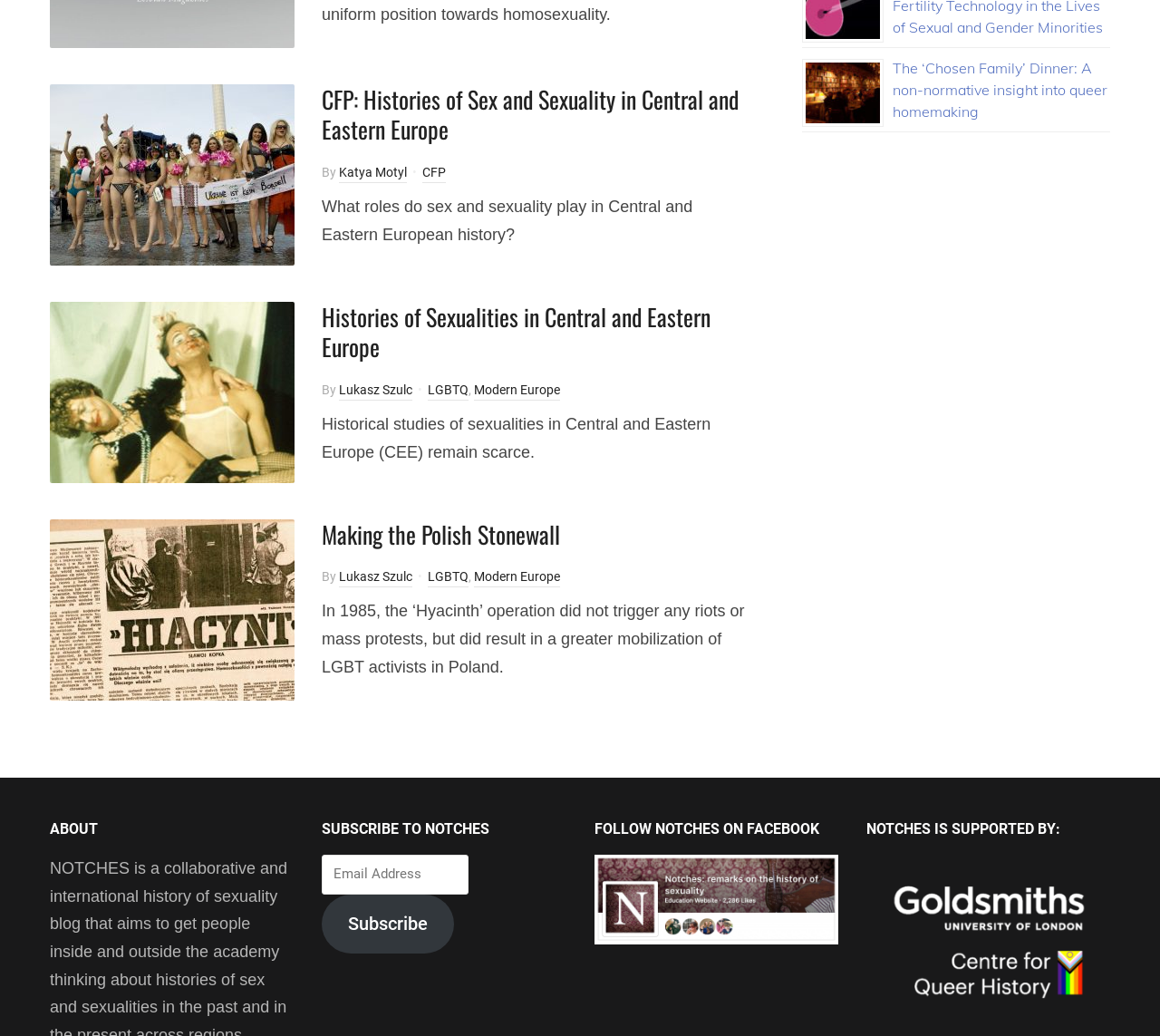Identify the bounding box of the HTML element described here: "Making the Polish Stonewall". Provide the coordinates as four float numbers between 0 and 1: [left, top, right, bottom].

[0.277, 0.498, 0.483, 0.532]